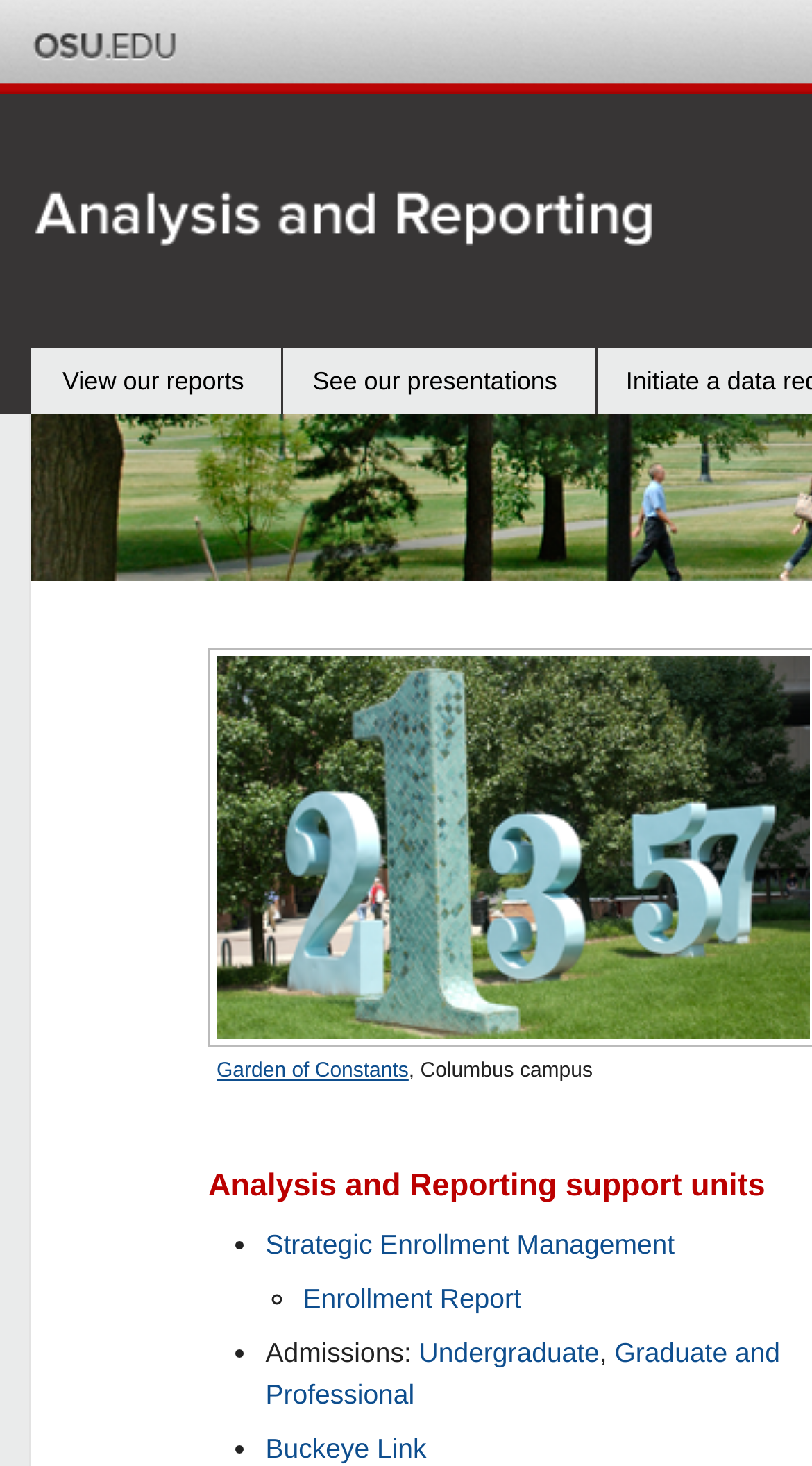What is the name of the support unit mentioned?
Provide a concise answer using a single word or phrase based on the image.

Strategic Enrollment Management